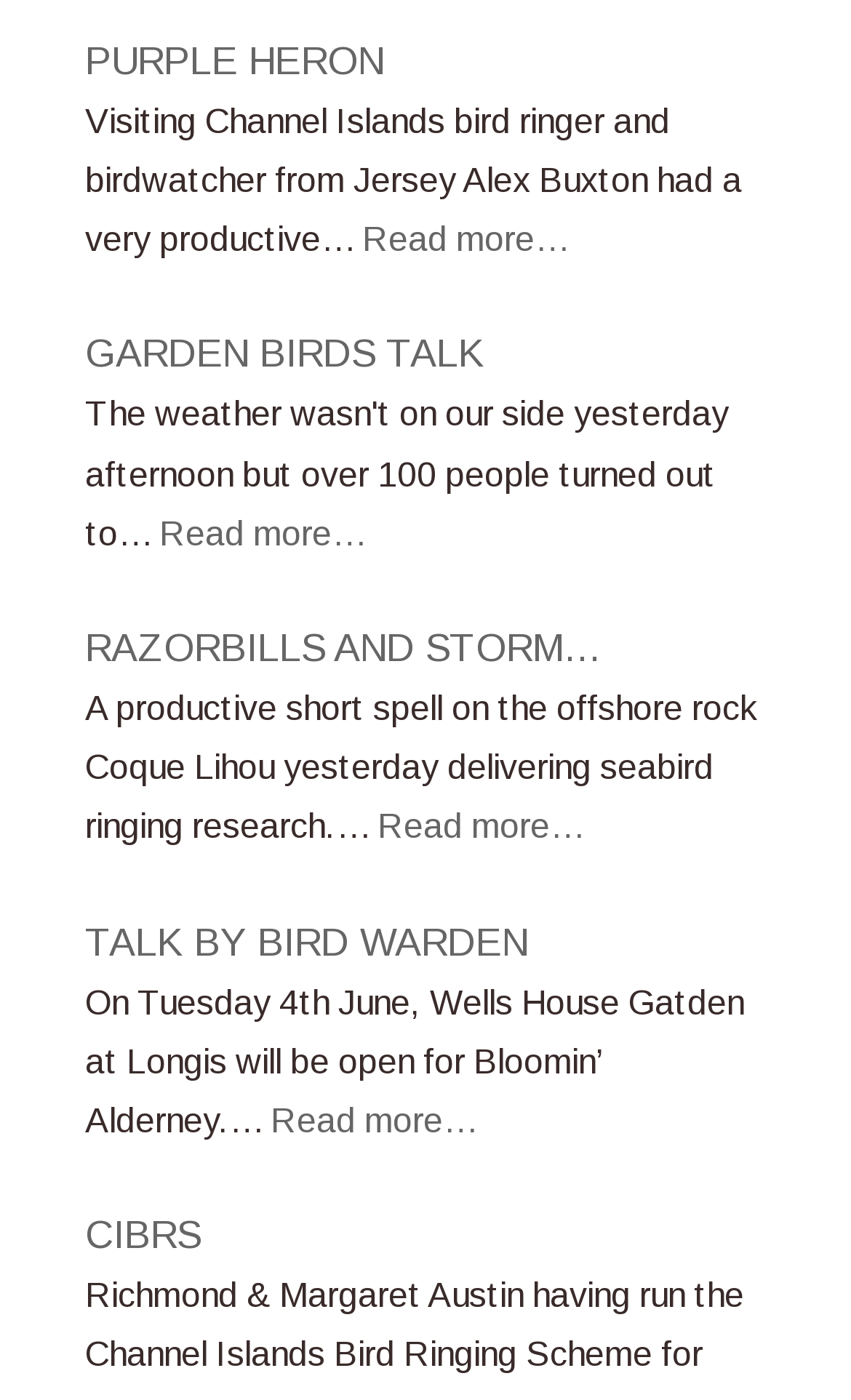Identify the coordinates of the bounding box for the element described below: "CIBRS". Return the coordinates as four float numbers between 0 and 1: [left, top, right, bottom].

[0.1, 0.867, 0.236, 0.898]